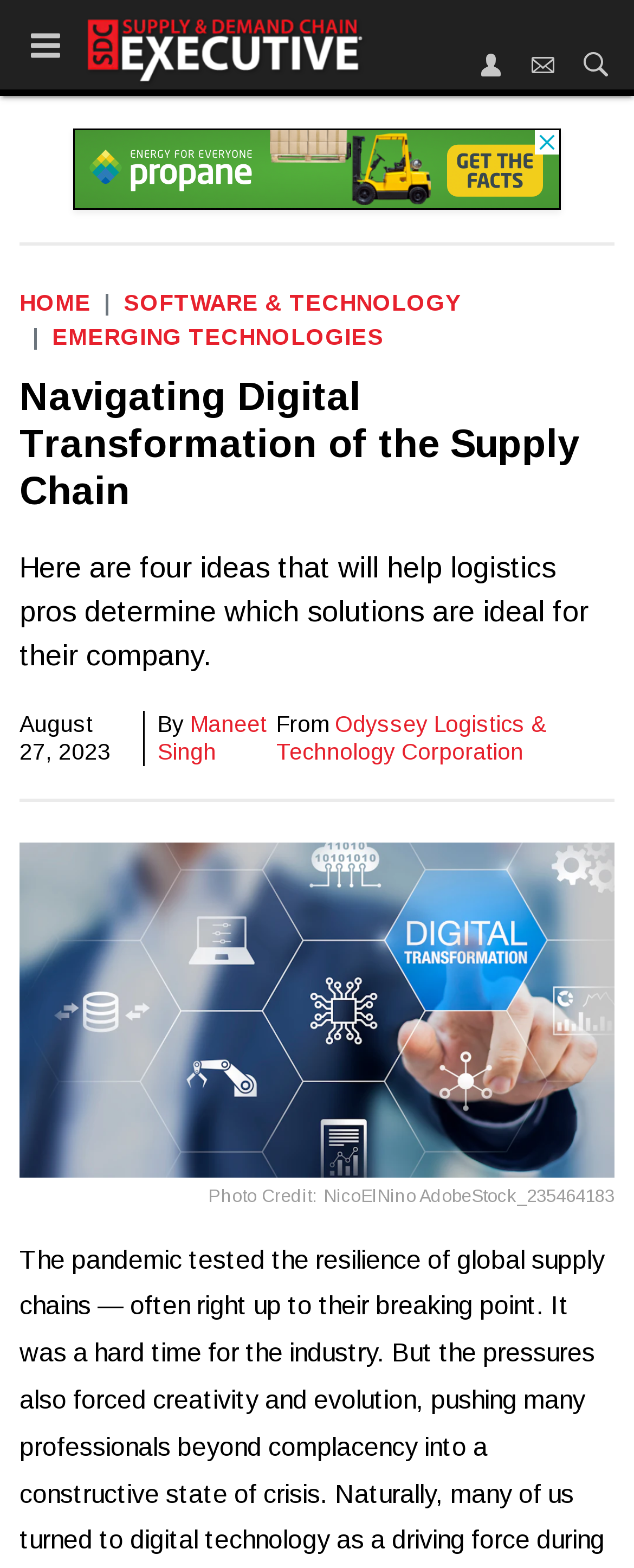Identify the bounding box coordinates for the UI element described as: "Odyssey Logistics & Technology Corporation". The coordinates should be provided as four floats between 0 and 1: [left, top, right, bottom].

[0.436, 0.454, 0.864, 0.488]